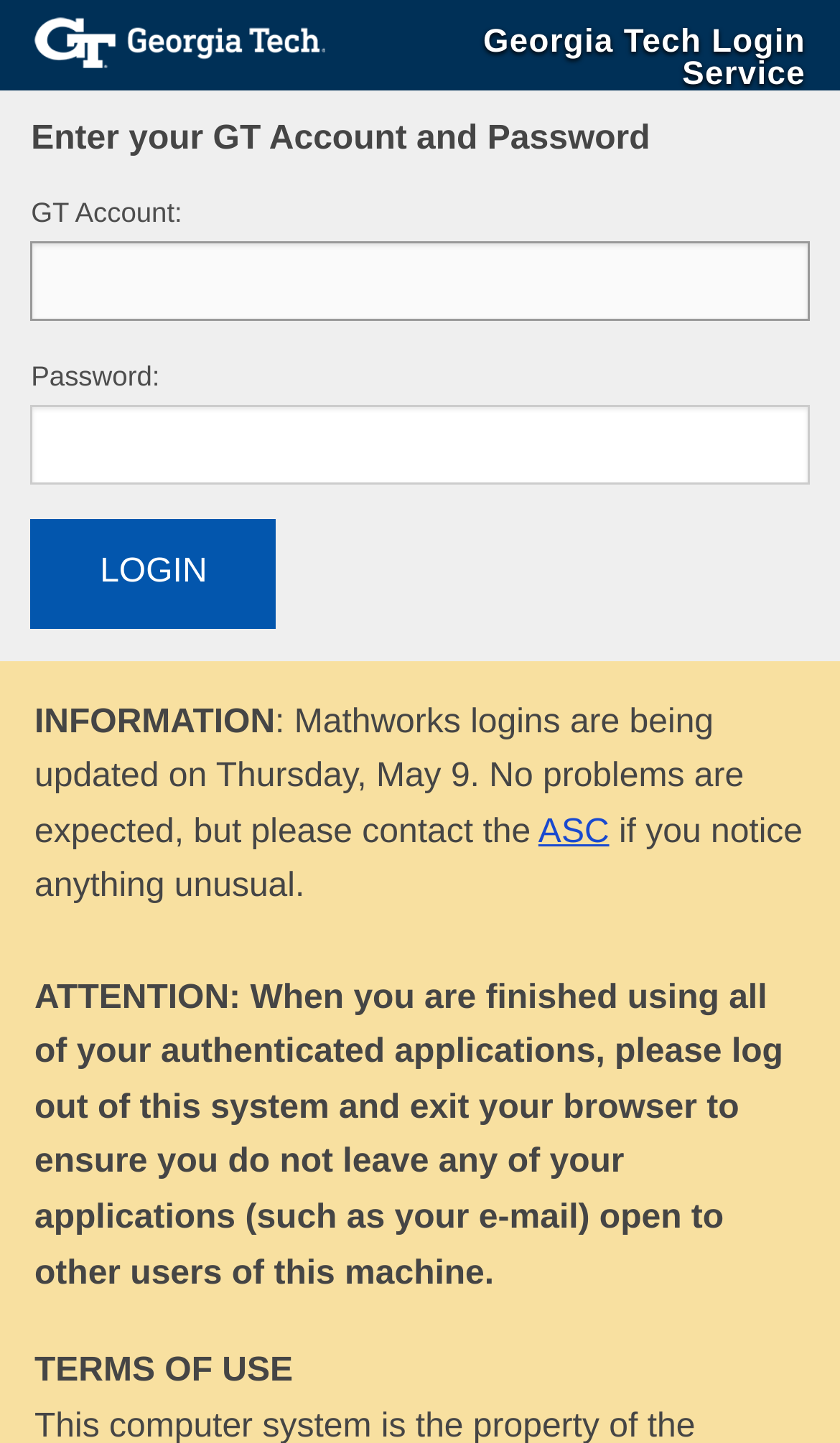What is the purpose of the login system?
Using the image, give a concise answer in the form of a single word or short phrase.

To access authenticated applications